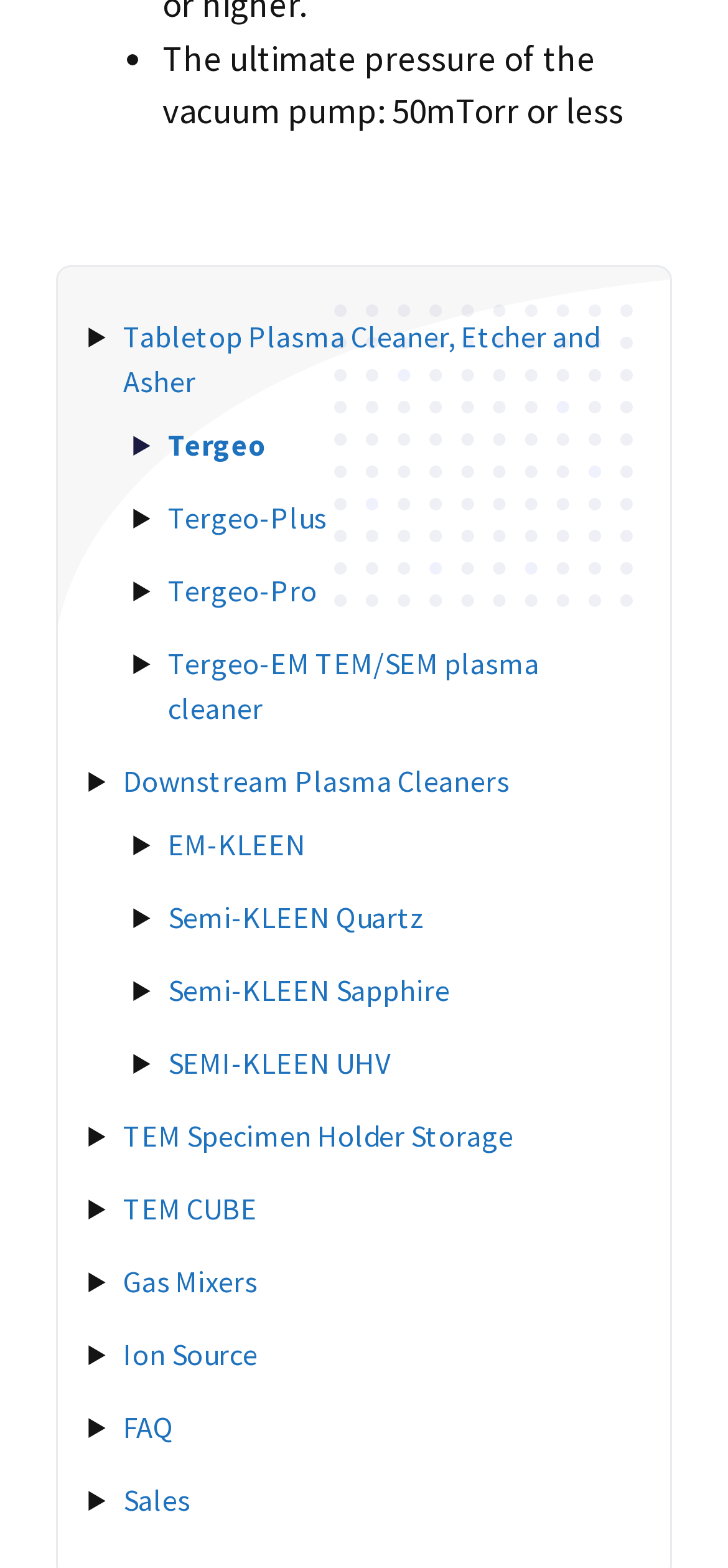From the screenshot, find the bounding box of the UI element matching this description: "Sales". Supply the bounding box coordinates in the form [left, top, right, bottom], each a float between 0 and 1.

[0.169, 0.945, 0.262, 0.969]